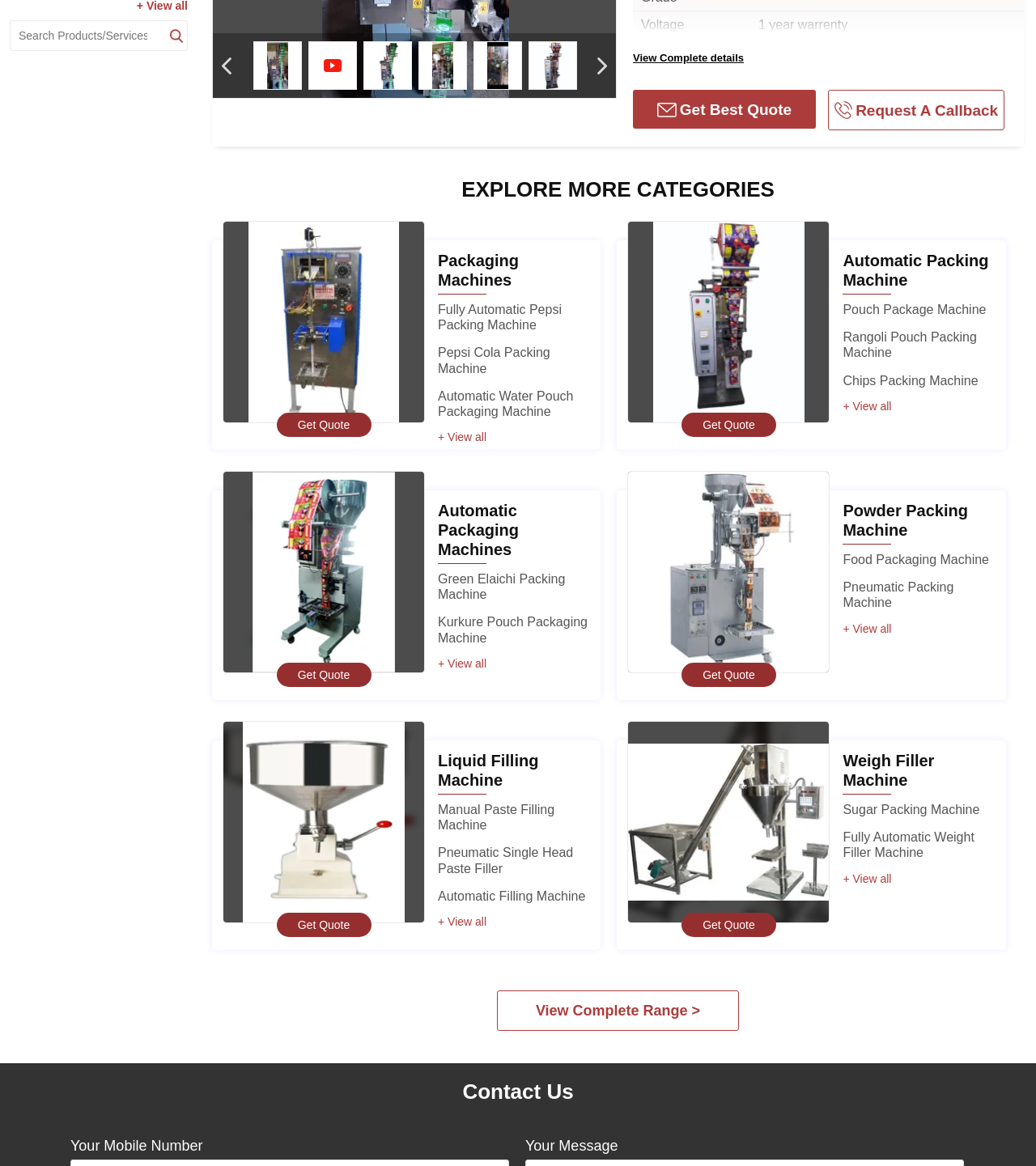Predict the bounding box of the UI element that fits this description: "+ View all".

[0.814, 0.729, 0.861, 0.739]